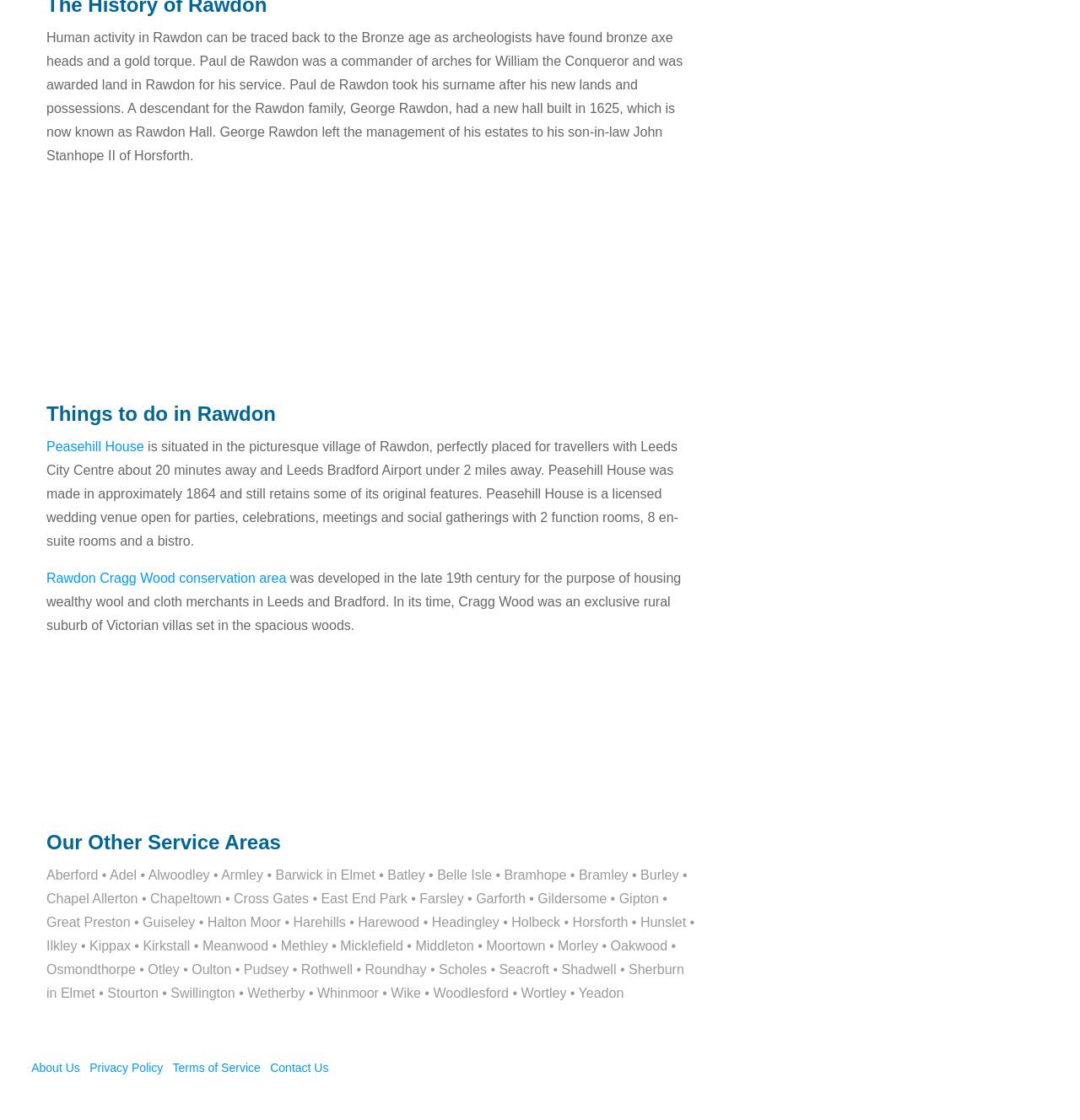What is Peasehill House used for?
Using the image, provide a concise answer in one word or a short phrase.

Wedding venue